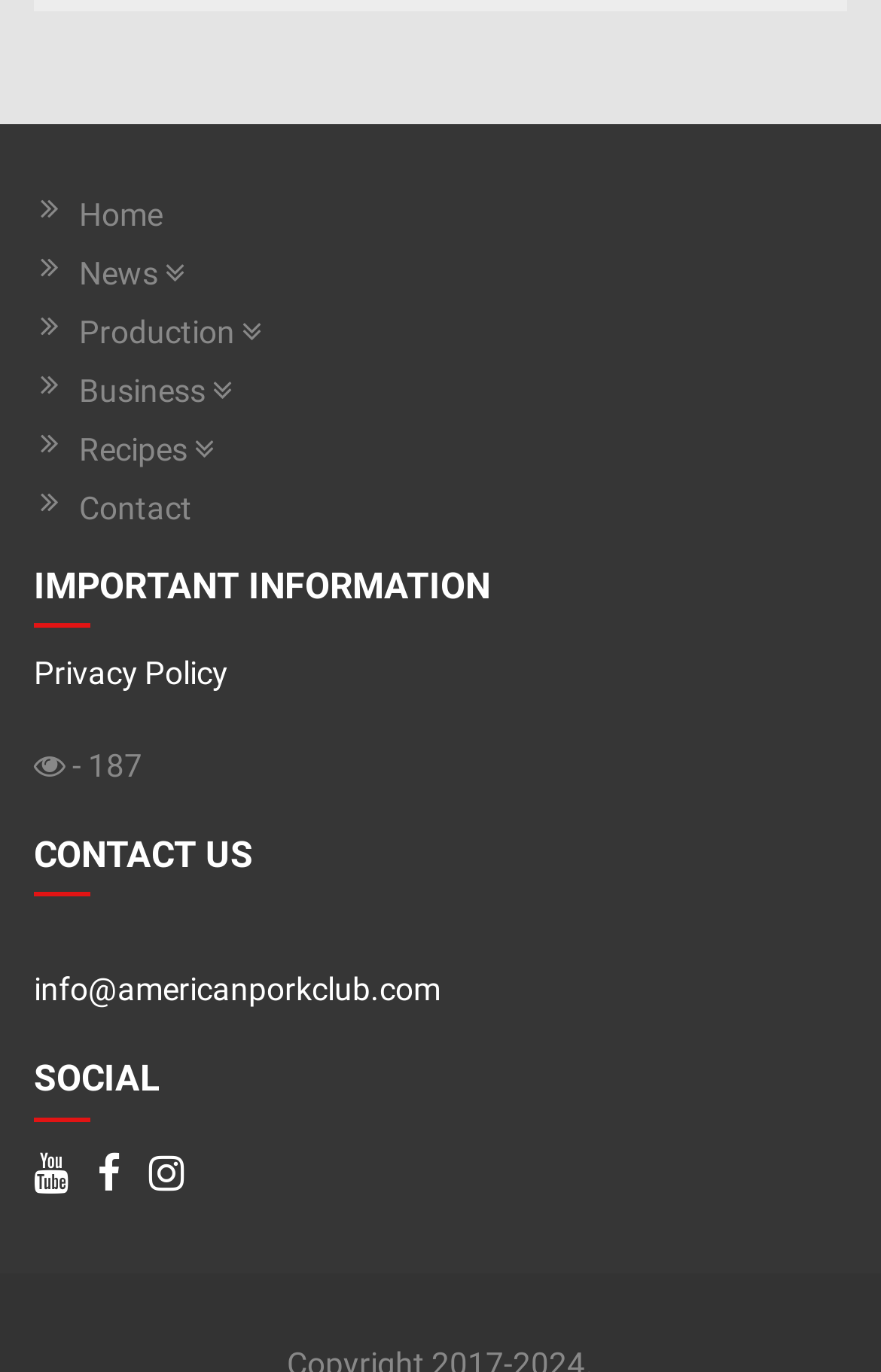How many headings are there on the webpage?
Look at the image and respond with a one-word or short phrase answer.

3